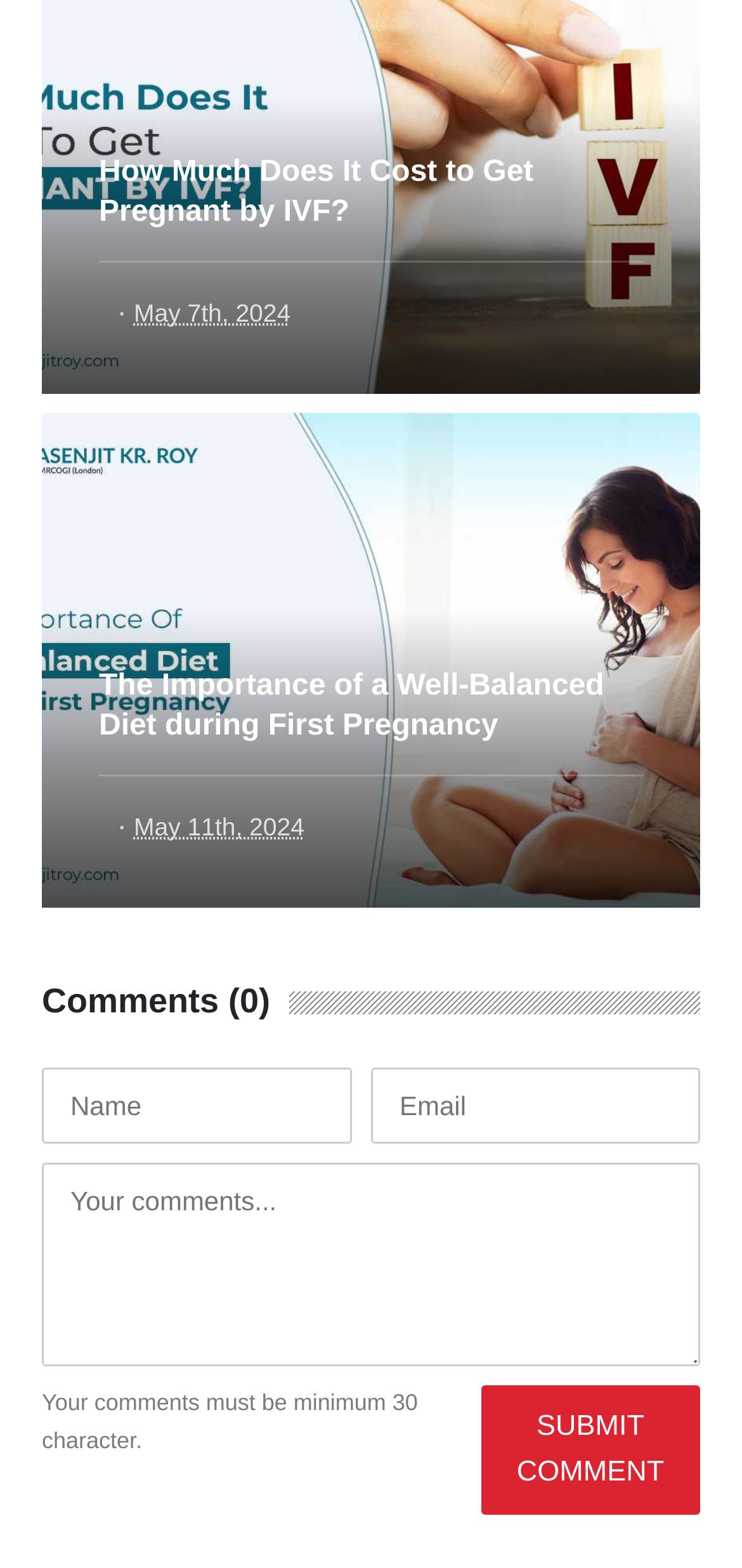Can you find the bounding box coordinates for the UI element given this description: "Submit Comment"? Provide the coordinates as four float numbers between 0 and 1: [left, top, right, bottom].

[0.648, 0.883, 0.944, 0.965]